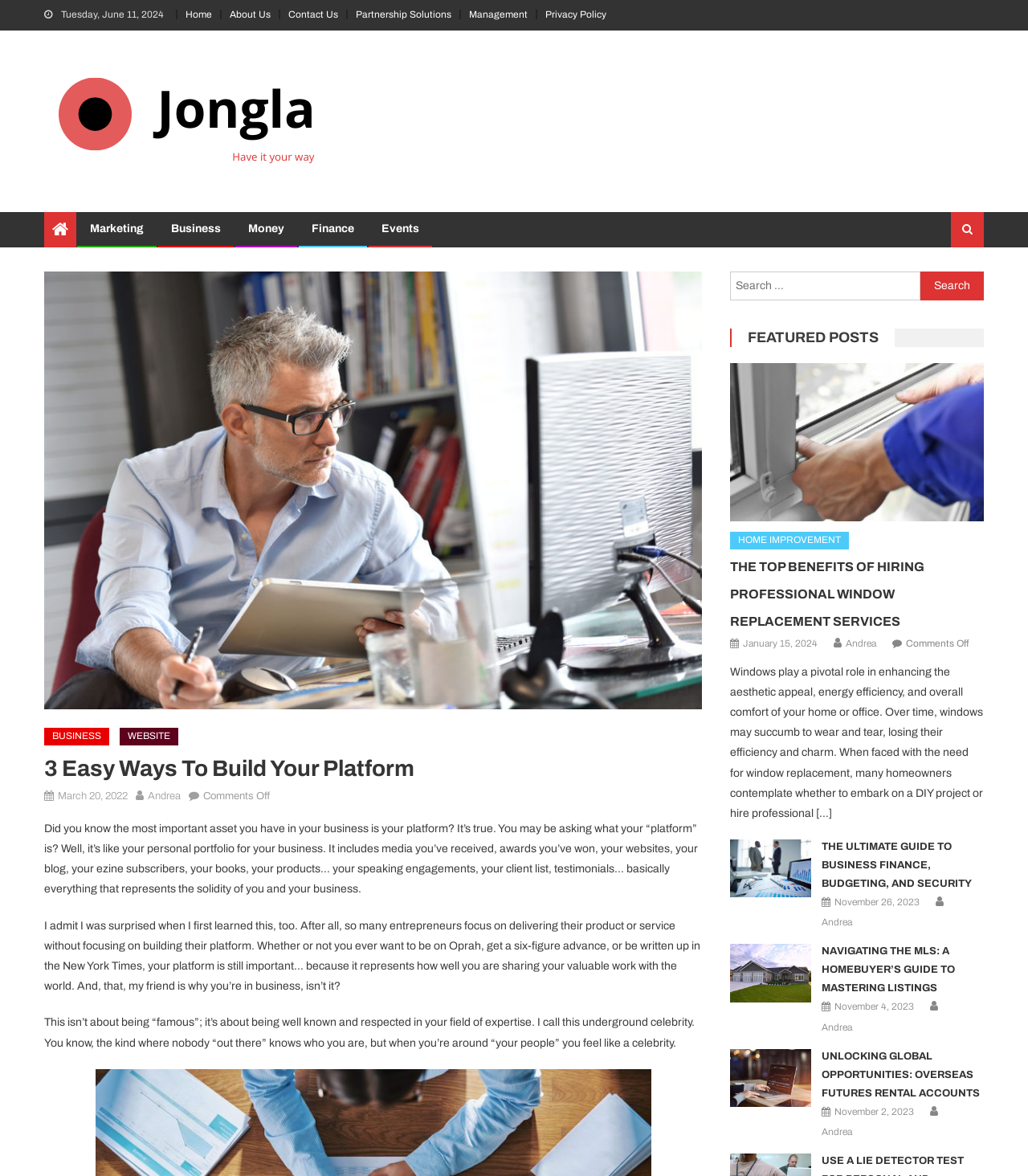Identify the primary heading of the webpage and provide its text.

3 Easy Ways To Build Your Platform